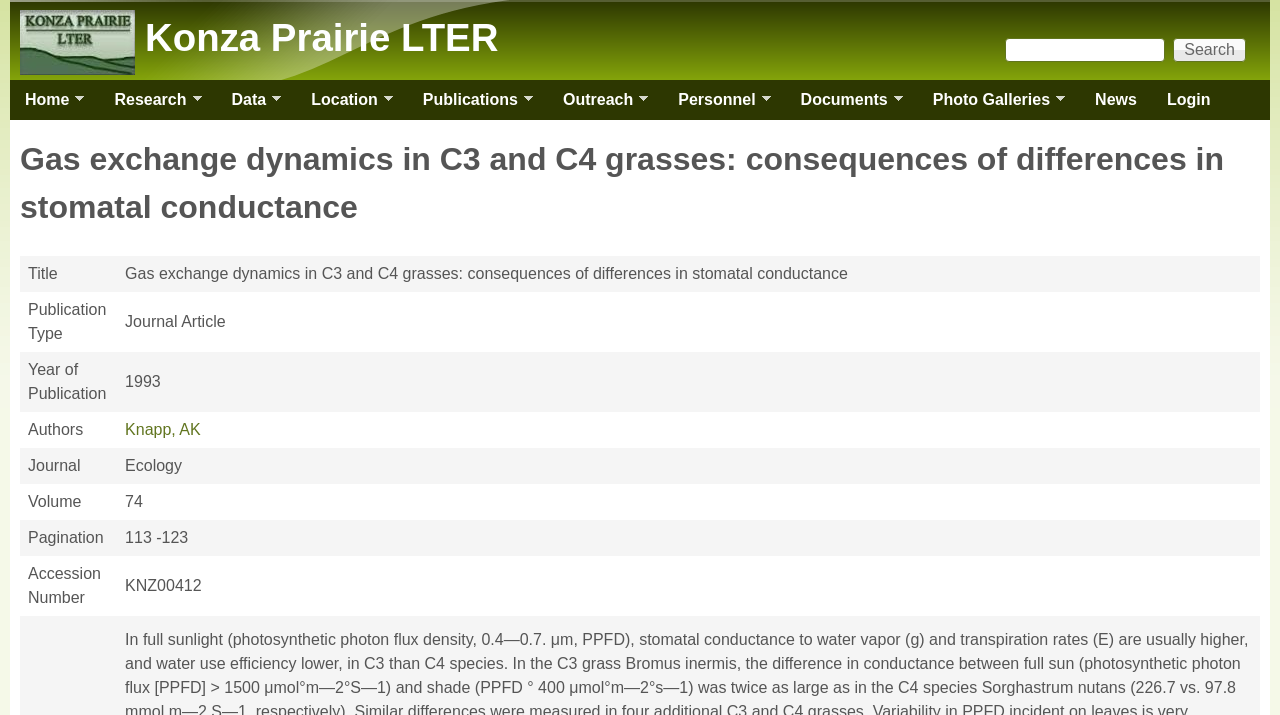What is the text of the webpage's headline?

Konza Prairie LTER